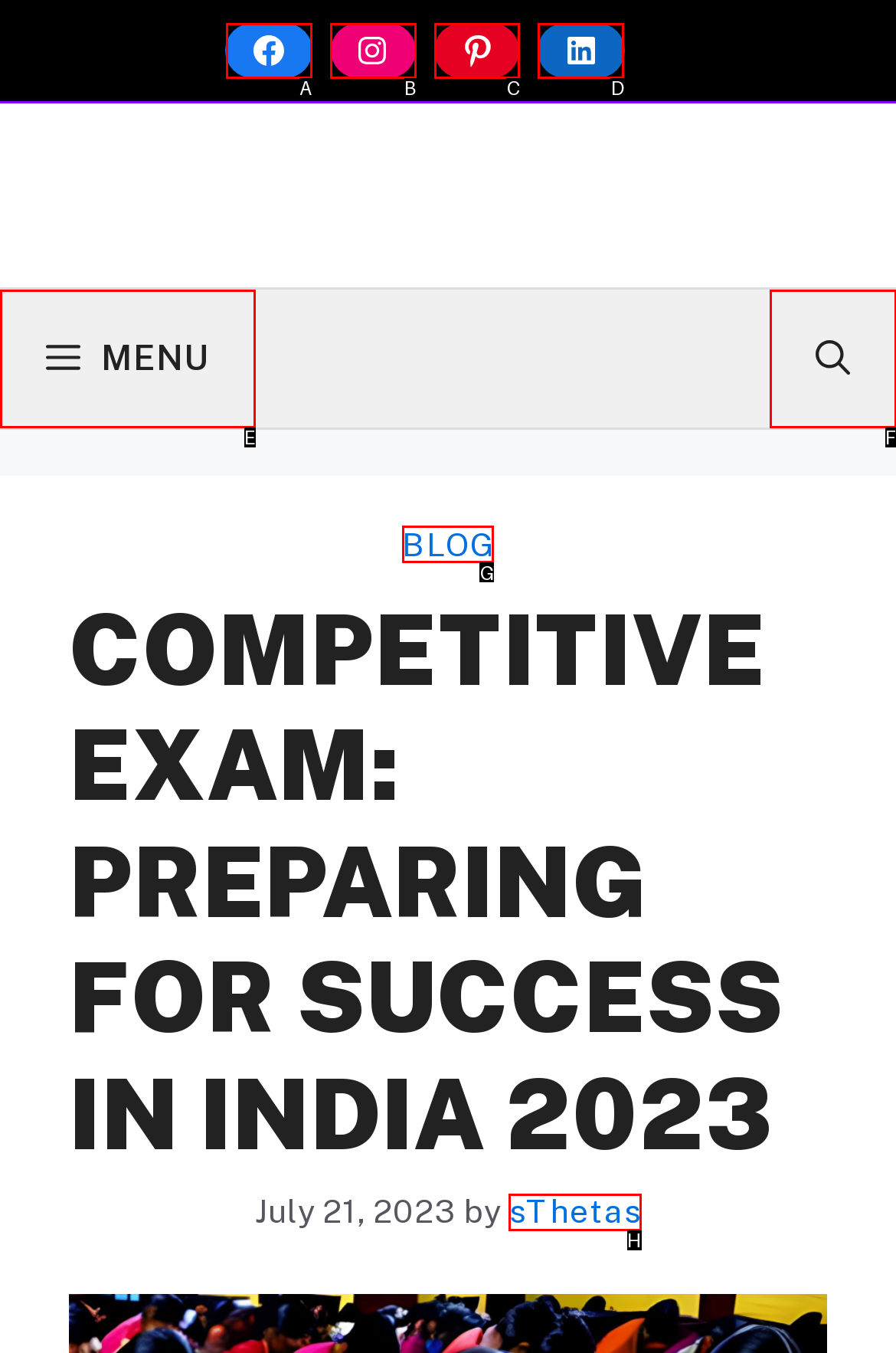To achieve the task: Visit the BLOG page, indicate the letter of the correct choice from the provided options.

G